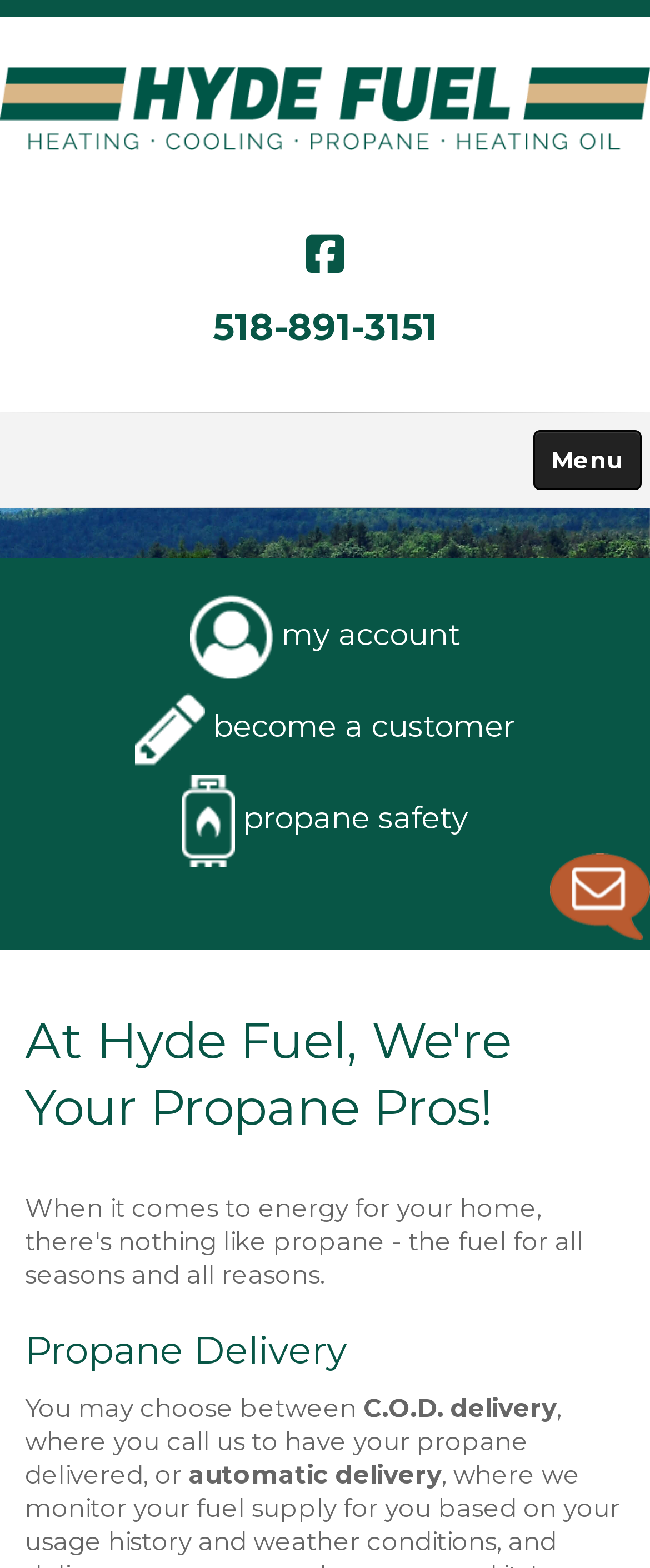Provide the bounding box coordinates of the HTML element this sentence describes: "Custom".

None